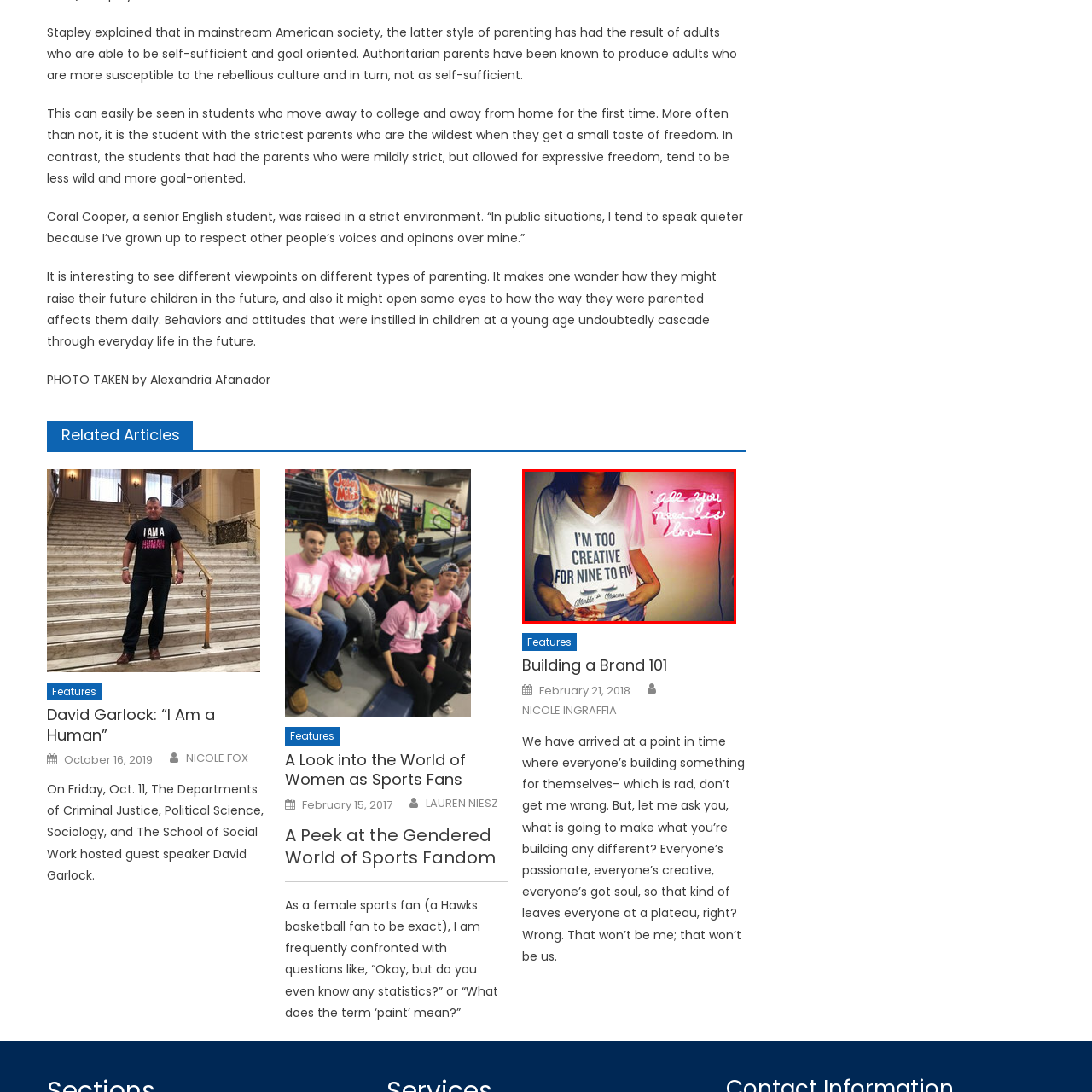Give a comprehensive caption for the image marked by the red rectangle.

The image features a young woman standing against a softly lit background, wearing a loose-fitting white t-shirt emblazoned with the bold statement, "I'M TOO CREATIVE FOR NINE TO FIVE." This phrase reflects a modern sentiment about entrepreneurship and creativity, suggesting a rejection of traditional 9-to-5 job constraints. Below the text, the shirt credits "Marble & Mason," indicating a brand that likely promotes creative expression through fashion. 

In the background, an eye-catching neon sign reads, "All you need is love," further emphasizing a theme of self-expression and positivity. The overall composition beautifully blends fashion, individuality, and contemporary lifestyle, inviting viewers to think about their own creative journeys and aspirations.